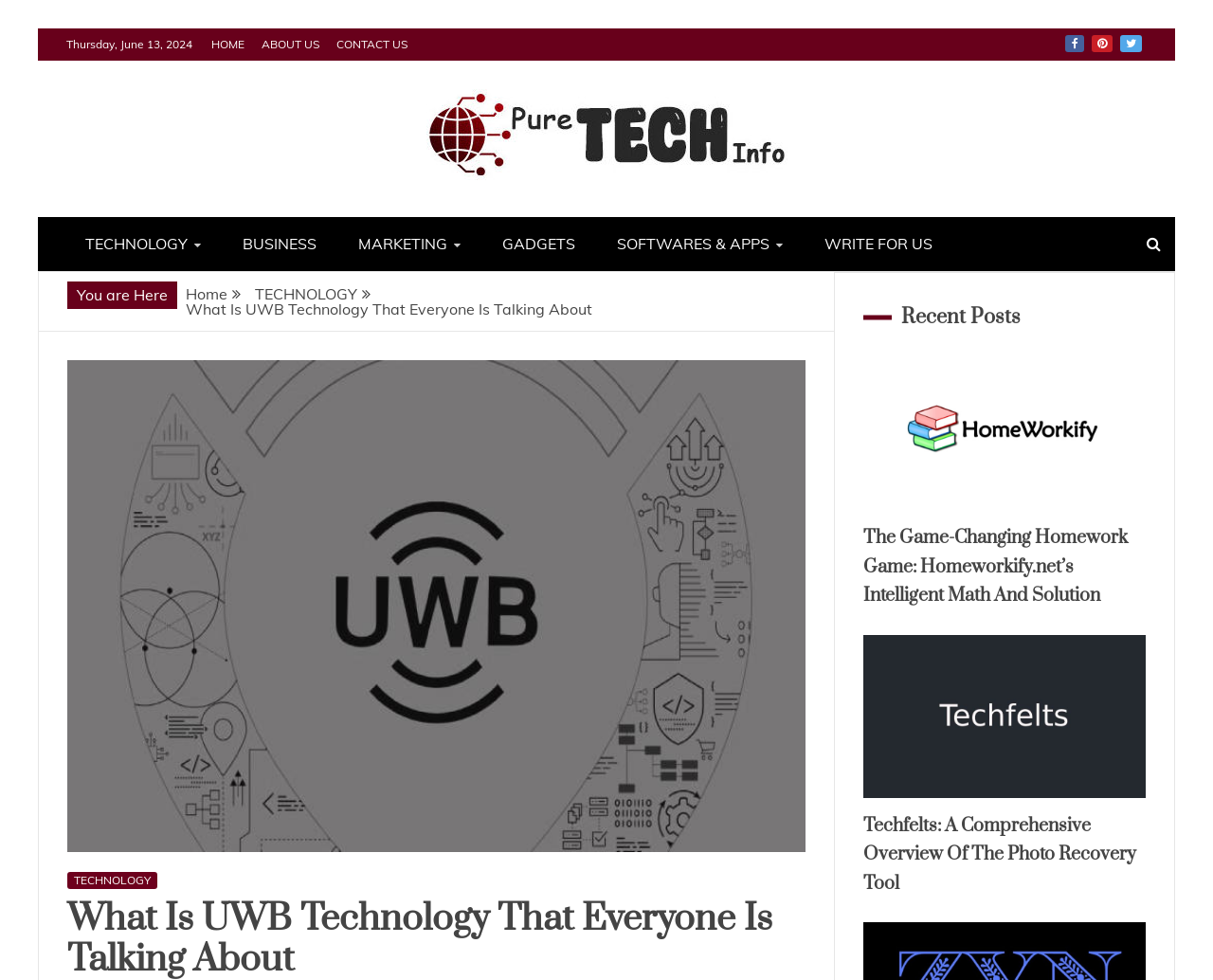Elaborate on the different components and information displayed on the webpage.

The webpage is about technology, specifically discussing Ultra Wide Band (UWB) technology. At the top, there is a navigation menu with links to "HOME", "ABOUT US", "CONTACT US", and three menu items represented by icons. Below this, there is a title "What Is UWB Technology That Everyone Is Talking About" and a date "Thursday, June 13, 2024".

On the left side, there is a sidebar with links to various categories, including "TECHNOLOGY", "BUSINESS", "MARKETING", "GADGETS", "SOFTWARES & APPS", and "WRITE FOR US". There is also a "Skip to content" link at the top left corner.

The main content area has a large image related to UWB technology, accompanied by a title and a link to the "TECHNOLOGY" category. Below this, there is a "You are Here" section with breadcrumbs, showing the navigation path to the current page.

Further down, there is a "Recent Posts" section with three articles. Each article has a title, an image, and a link to the full article. The articles are about "Homeworkify", a homework game, and "Techfelts", a photo recovery tool.

Overall, the webpage is focused on technology news and updates, with a specific article about UWB technology and a section for recent posts.